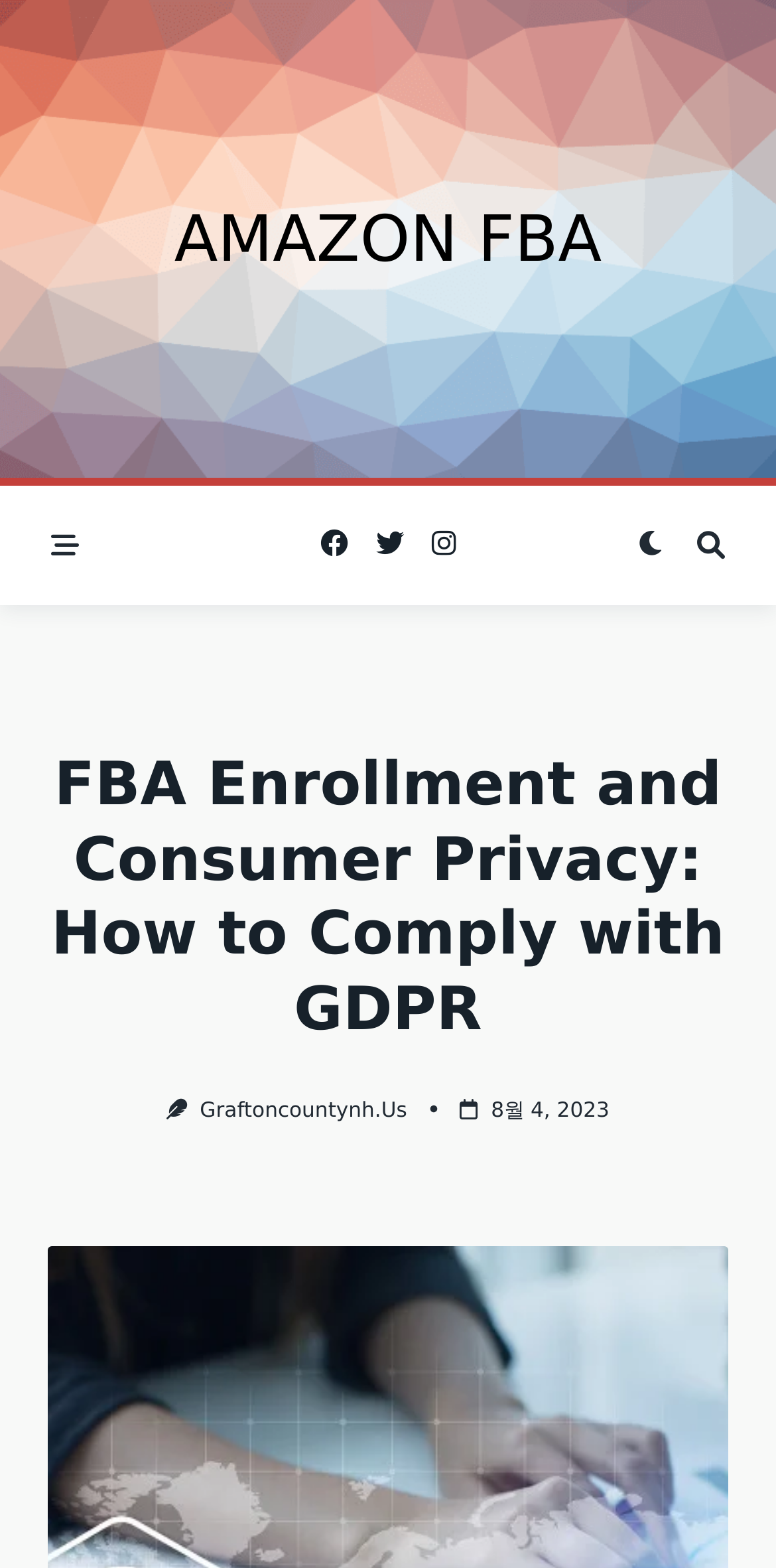What is the topic of this blog post?
Carefully analyze the image and provide a detailed answer to the question.

Based on the heading 'FBA Enrollment and Consumer Privacy: How to Comply with GDPR', I can infer that the topic of this blog post is related to FBA Enrollment and Consumer Privacy.